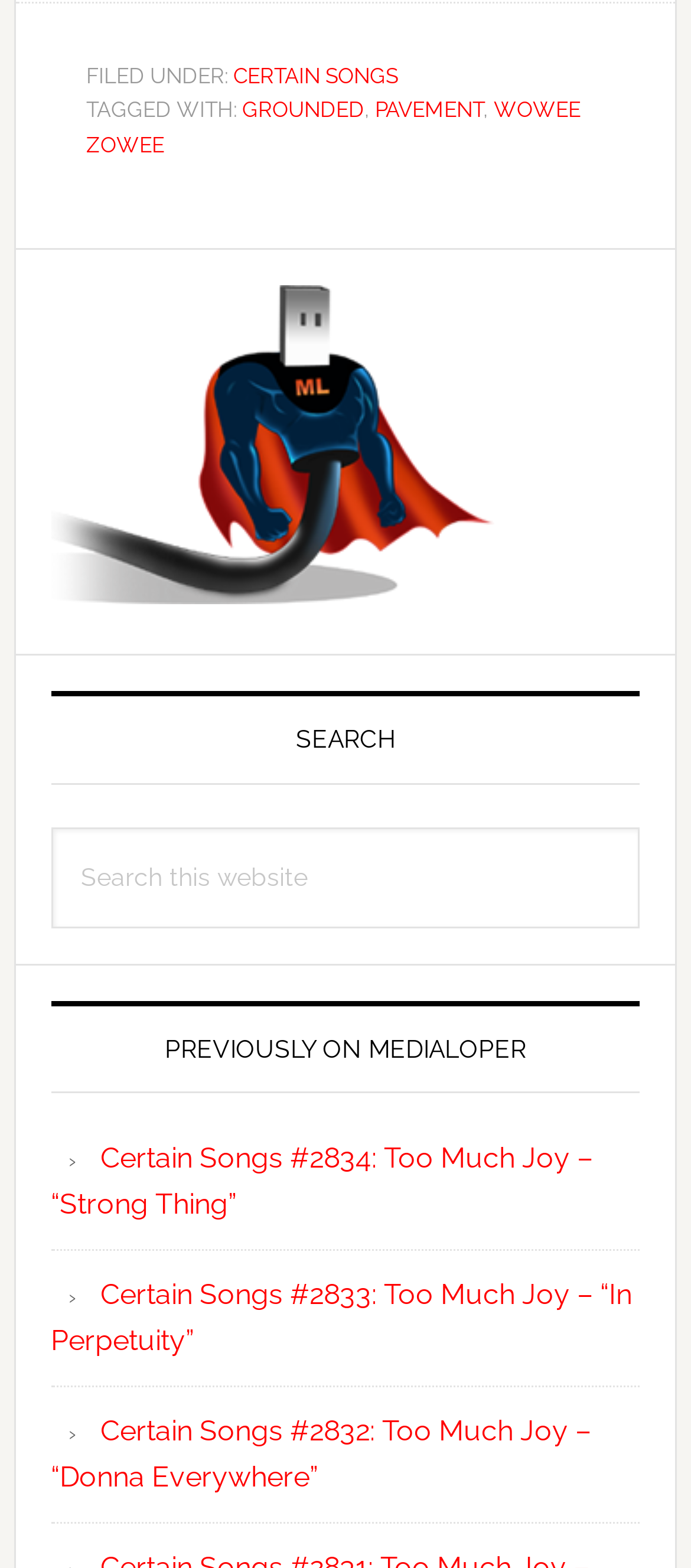Please respond in a single word or phrase: 
How many links are there in the 'PREVIOUSLY ON MEDIALOPER' section?

3